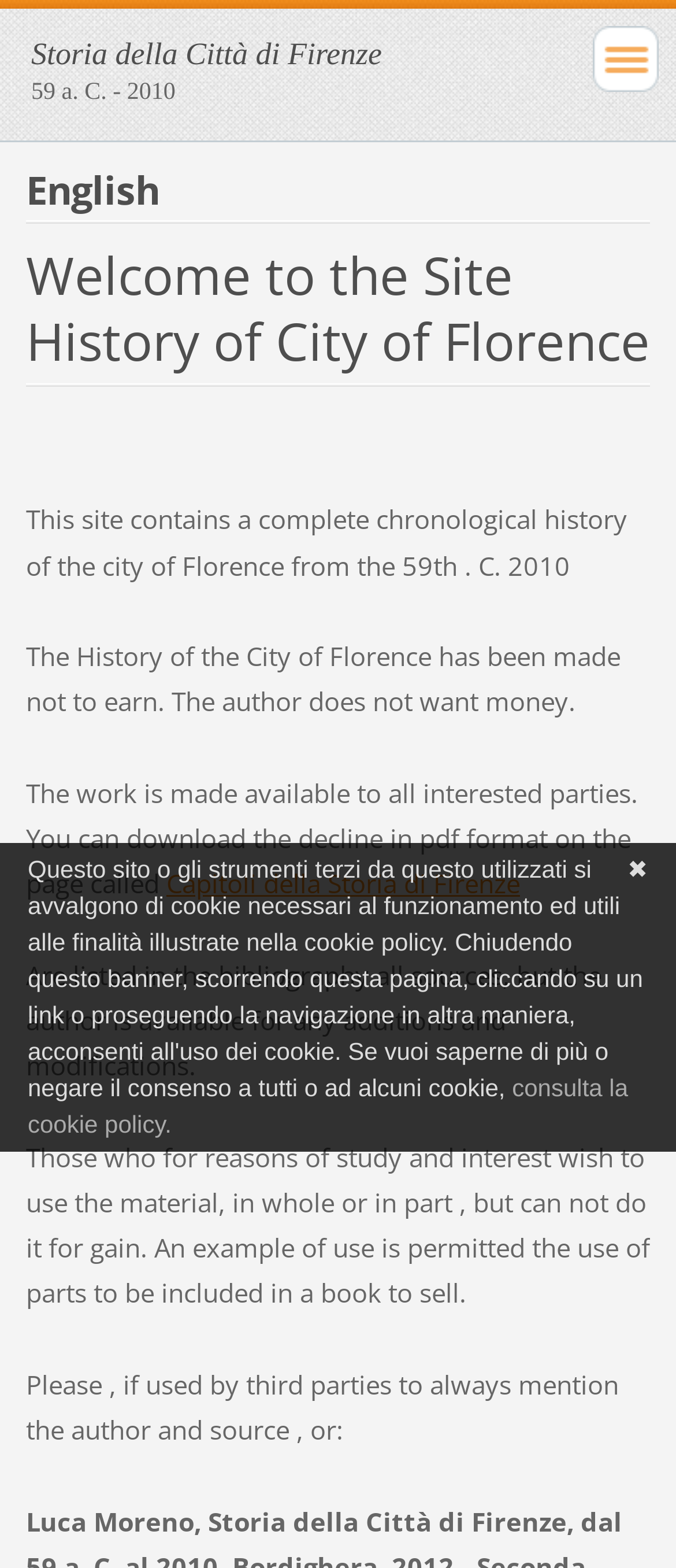Generate a thorough caption detailing the webpage content.

The webpage is about the history of the city of Florence, with a focus on providing a complete chronological history from 59 a.C. to 2010. At the top, there is a link to "Storia della Città di Firenze" and a static text "59 a. C. - 2010". Below this, there is a heading "English" and another heading "Welcome to the Site History of City of Florence". 

To the right of the headings, there is a link with no text. Below the headings, there is a paragraph of text that describes the purpose of the site, which is to provide a complete chronological history of the city of Florence. This text is written in both Italian and English. 

Further down, there is another paragraph of text that explains that the site was created not to earn money, but to provide information to those interested. This text is also written in both Italian and English. 

Below this, there is a section that explains how the work is available to all interested parties and that the files can be downloaded in pdf format from a page called "I Capitoli della Storia di Firenze". There is a link to this page. 

The webpage also includes a section on bibliography, where all sources are listed, and the author is available for any additions and modifications. 

Further down, there is a section that explains the terms of use, stating that the material can be used for study and interest, but not for gain. There is also an example of permitted use, which is the inclusion of parts in a book to sell. 

Finally, there is a request to always mention the author and source when using the material, and a link to the cookie policy at the bottom of the page. On the right side of the page, there is a static text "✖".